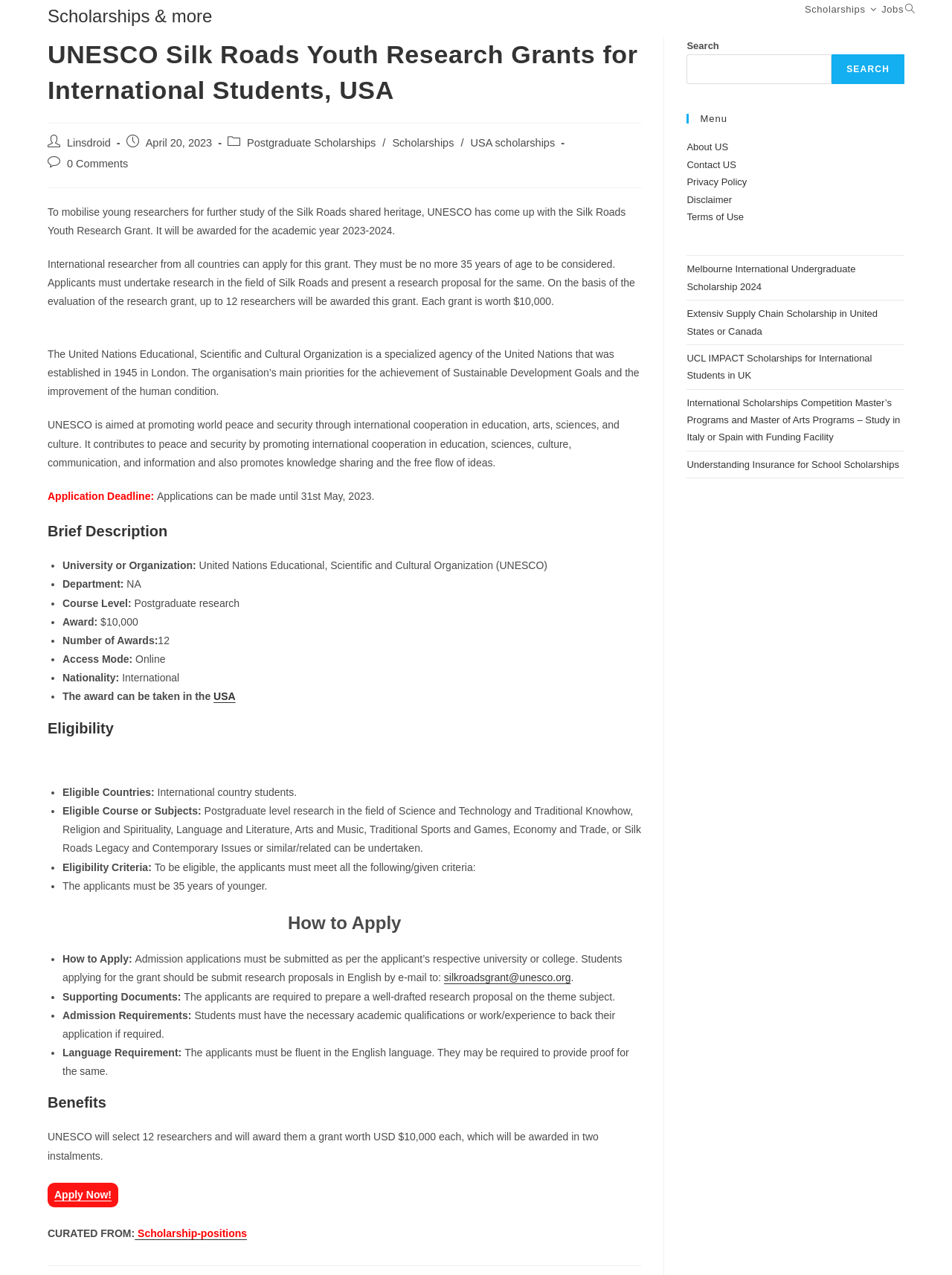Articulate a detailed summary of the webpage's content and design.

This webpage is about the UNESCO Silk Roads Youth Research Grants for International Students in the USA. At the top, there is a navigation menu with links to "Scholarships", "Jobs", and "Toggle website search". Below the navigation menu, there is a header section with the title "UNESCO Silk Roads Youth Research Grants for International Students, USA" and some metadata about the post, including the author and publication date.

The main content of the webpage is divided into several sections. The first section provides an introduction to the grant, stating that it is awarded to young researchers for the academic year 2023-2024. The grant is open to international researchers from all countries, and applicants must be under 35 years old. The section also outlines the research proposal requirements and the evaluation process.

The next section provides more details about the grant, including the application deadline, which is May 31, 2023. This section also lists the benefits of the grant, including a $10,000 award to be disbursed in two installments.

The following sections provide more information about the grant, including the eligibility criteria, application process, and required documents. The eligibility criteria include being an international student, being under 35 years old, and having the necessary academic qualifications or work experience. The application process involves submitting a research proposal in English via email, and the required documents include a well-drafted research proposal on the theme subject.

The webpage also includes a section on benefits, which outlines the award amount and its disbursement process. Finally, there is a section on how to apply, which provides detailed instructions on the application process and required documents.